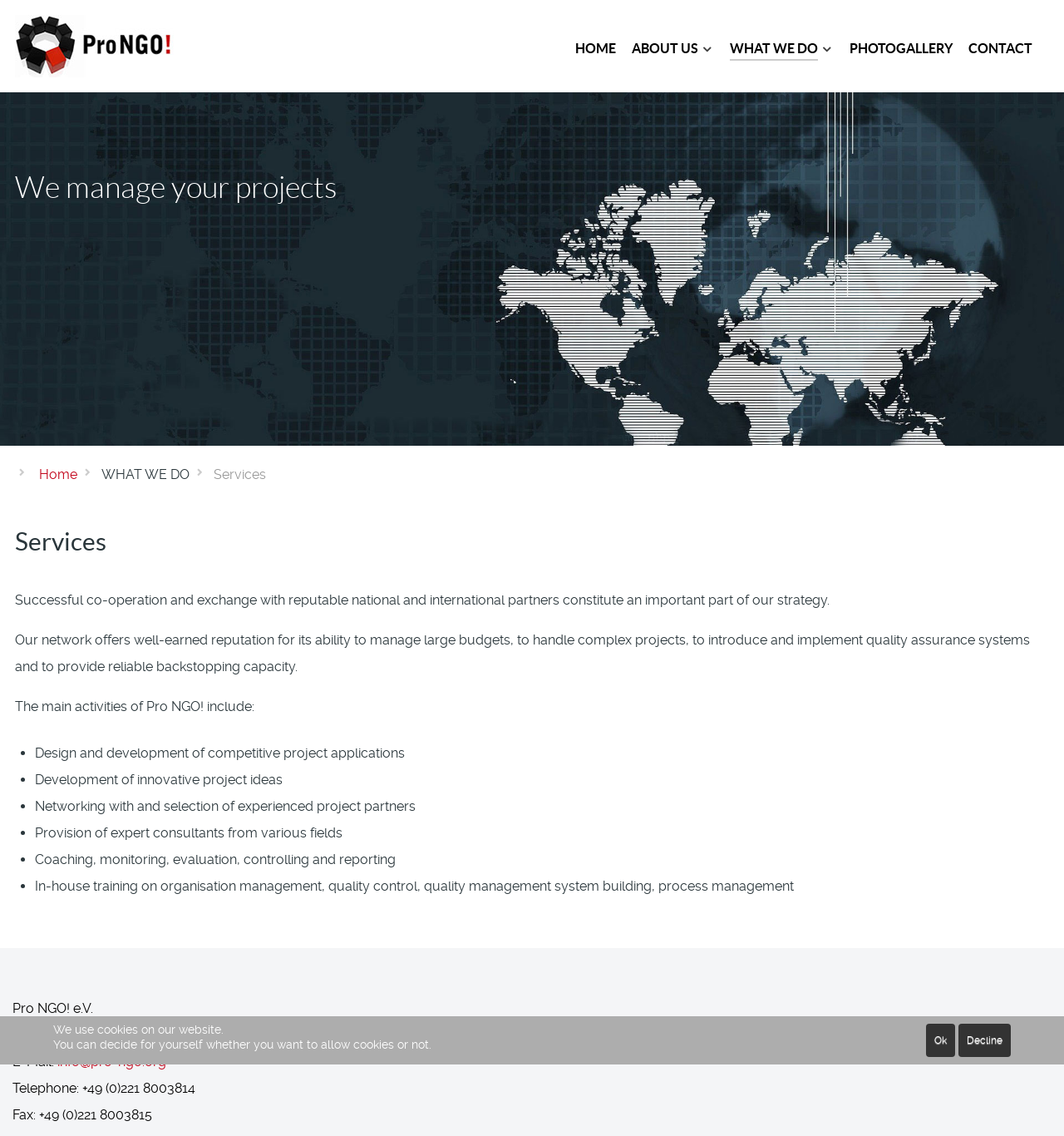Determine the bounding box coordinates for the clickable element to execute this instruction: "Click the info@pro-ngo.org email link". Provide the coordinates as four float numbers between 0 and 1, i.e., [left, top, right, bottom].

[0.054, 0.928, 0.156, 0.942]